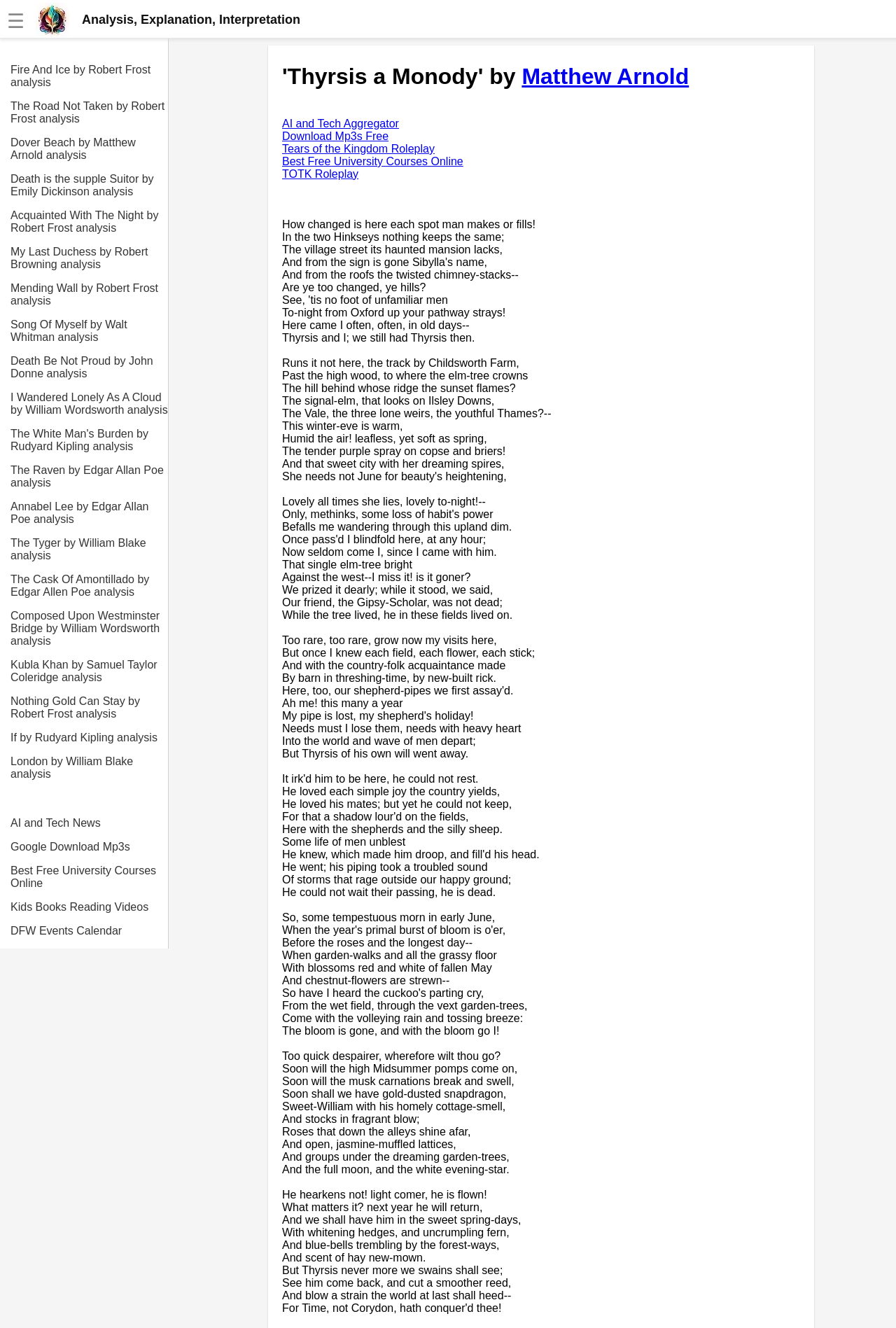Identify the bounding box coordinates for the element you need to click to achieve the following task: "Learn about the Eight of Swords". Provide the bounding box coordinates as four float numbers between 0 and 1, in the form [left, top, right, bottom].

None